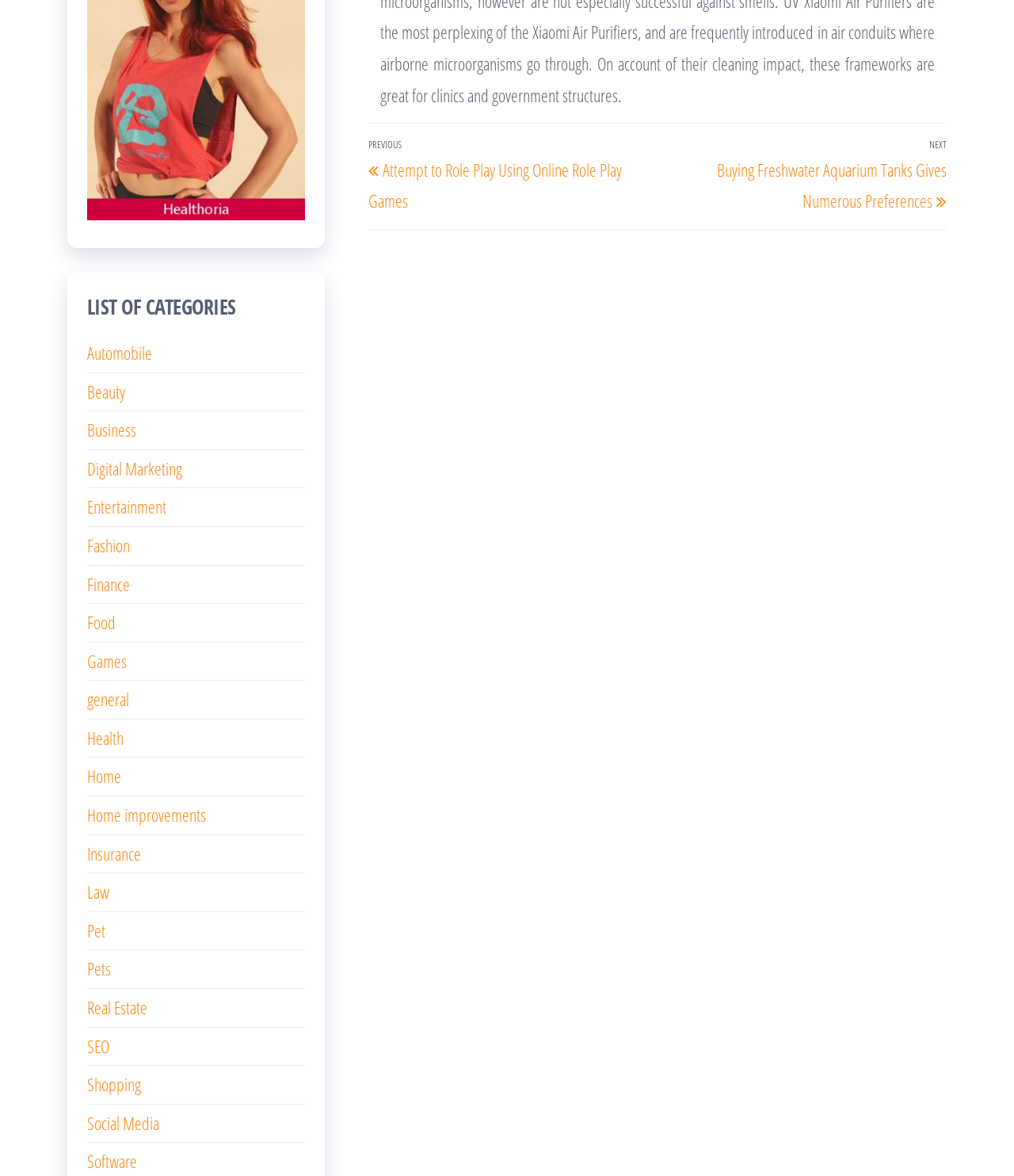Show the bounding box coordinates for the HTML element described as: "Real Estate".

[0.086, 0.846, 0.145, 0.867]